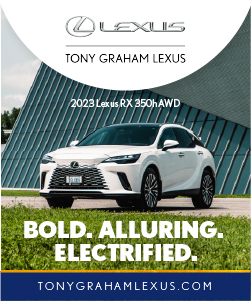What is the tagline of the advertisement?
Please describe in detail the information shown in the image to answer the question.

The graphic includes the tagline 'BOLD. ALLURING. ELECTRIFIED.' which highlights the advanced features and stylish aesthetics of the SUV.